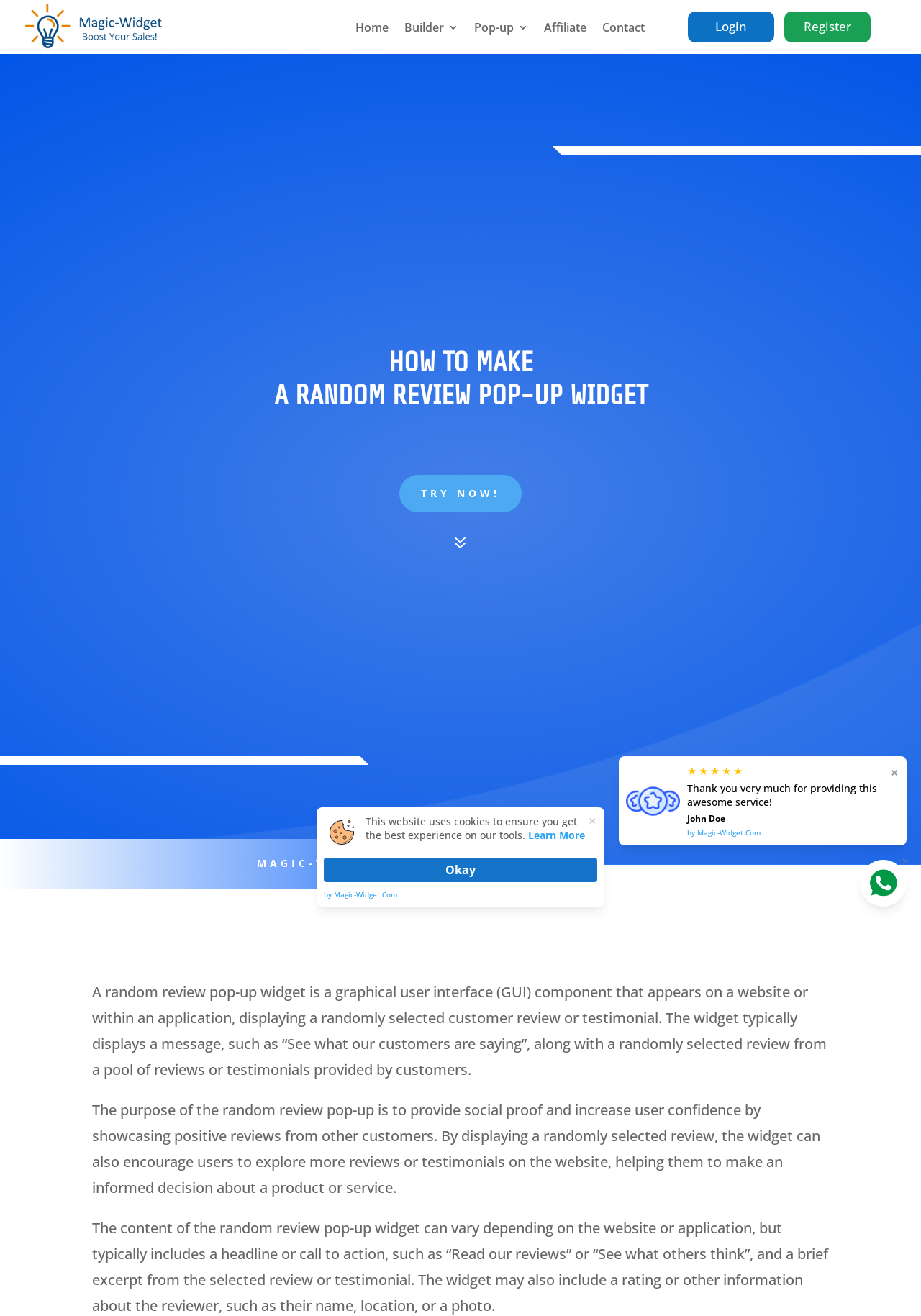Use a single word or phrase to answer the following:
What is the purpose of a random review pop-up?

Provide social proof